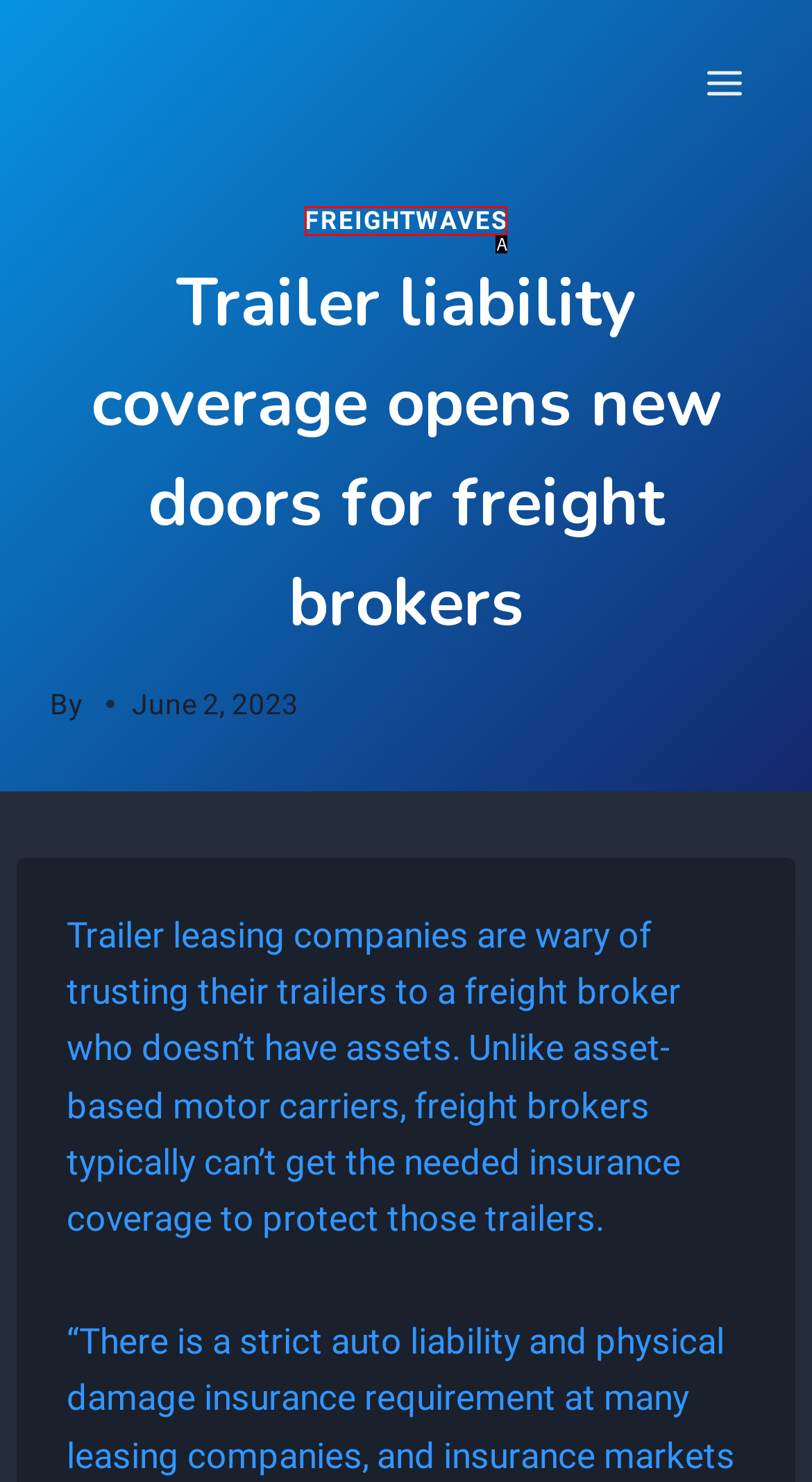From the options shown, which one fits the description: FreightWaves? Respond with the appropriate letter.

A